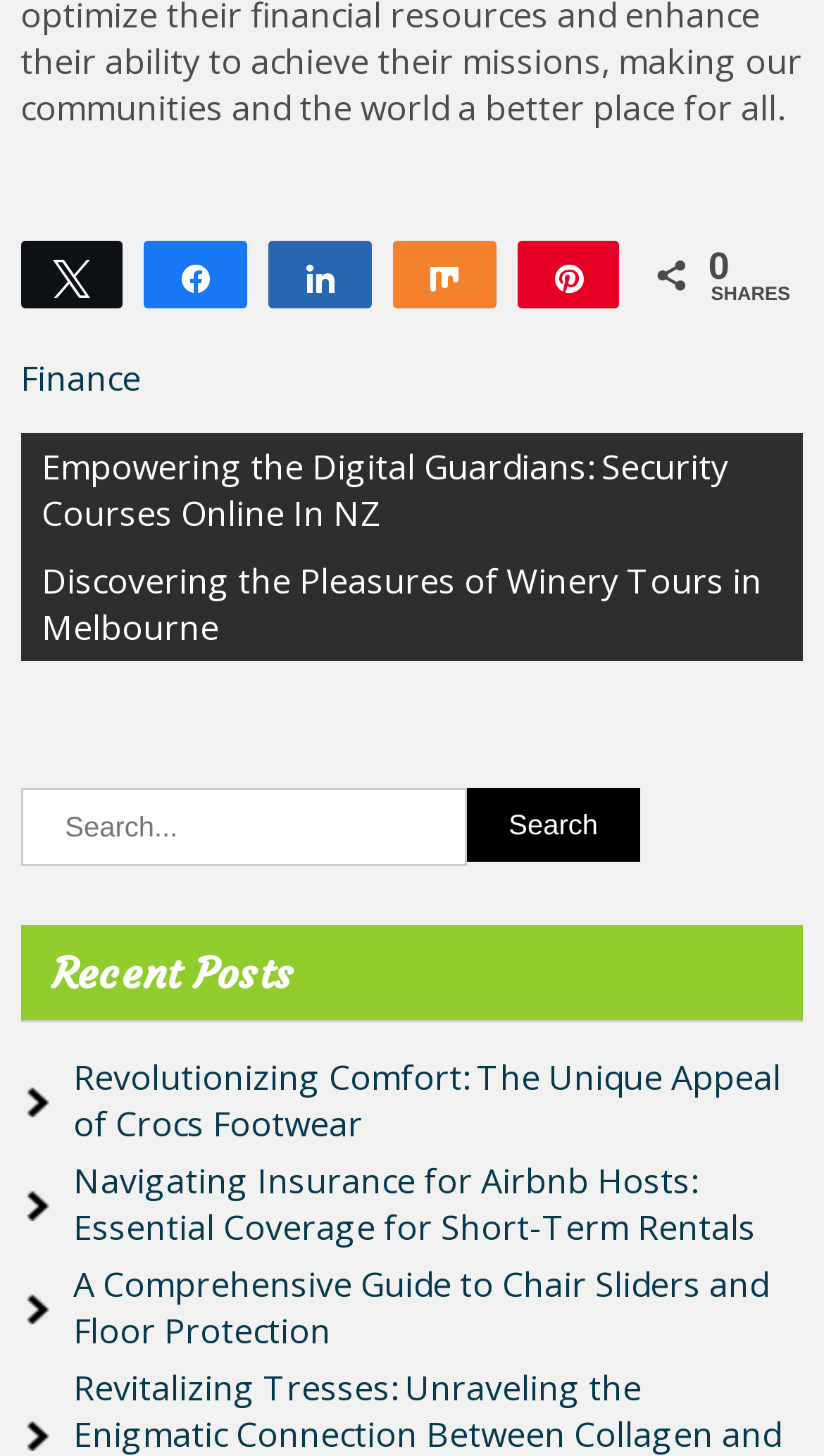Please find the bounding box coordinates of the element's region to be clicked to carry out this instruction: "Read the post about Crocs Footwear".

[0.089, 0.724, 0.948, 0.788]